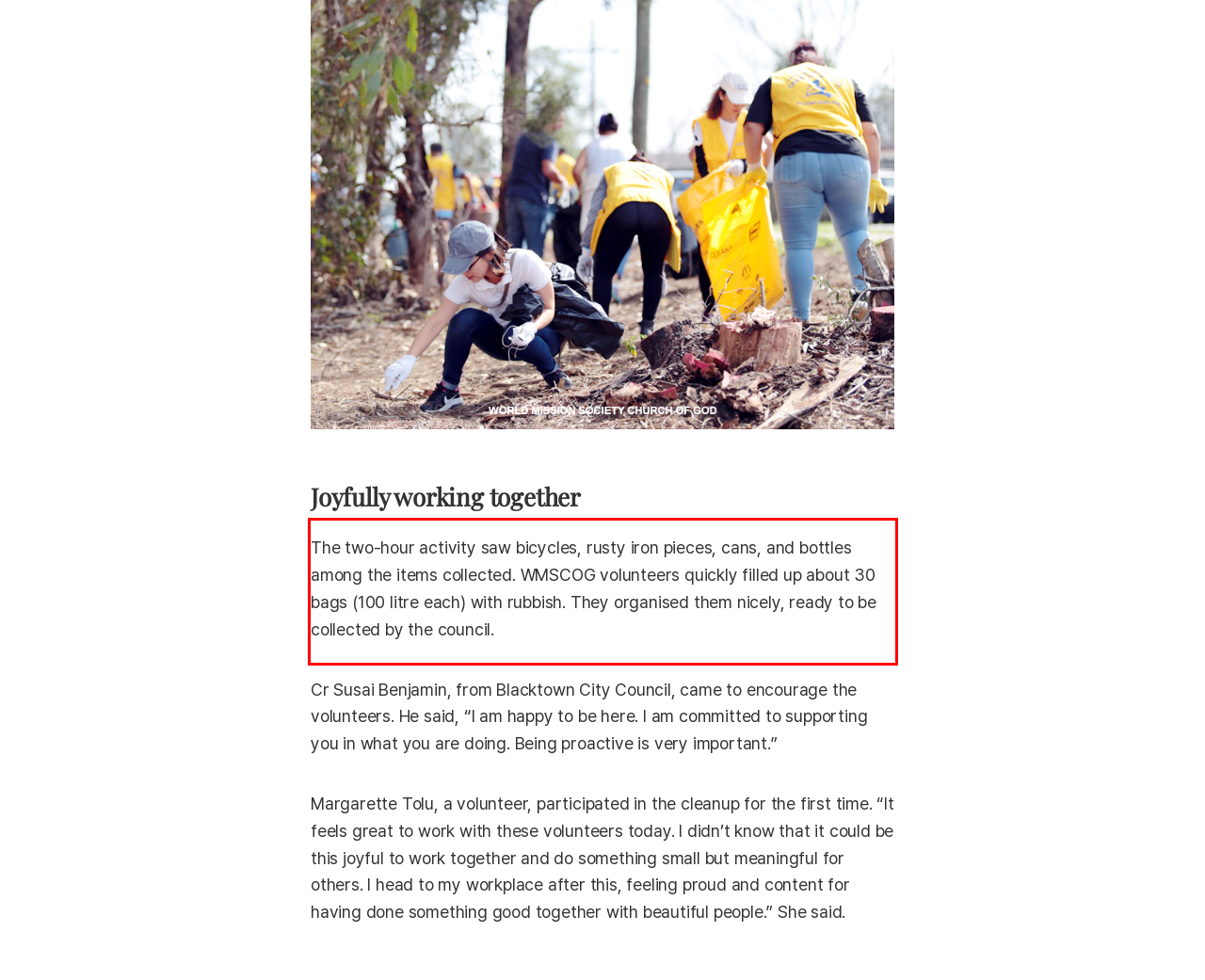Identify the text inside the red bounding box in the provided webpage screenshot and transcribe it.

The two-hour activity saw bicycles, rusty iron pieces, cans, and bottles among the items collected. WMSCOG volunteers quickly filled up about 30 bags (100 litre each) with rubbish. They organised them nicely, ready to be collected by the council.